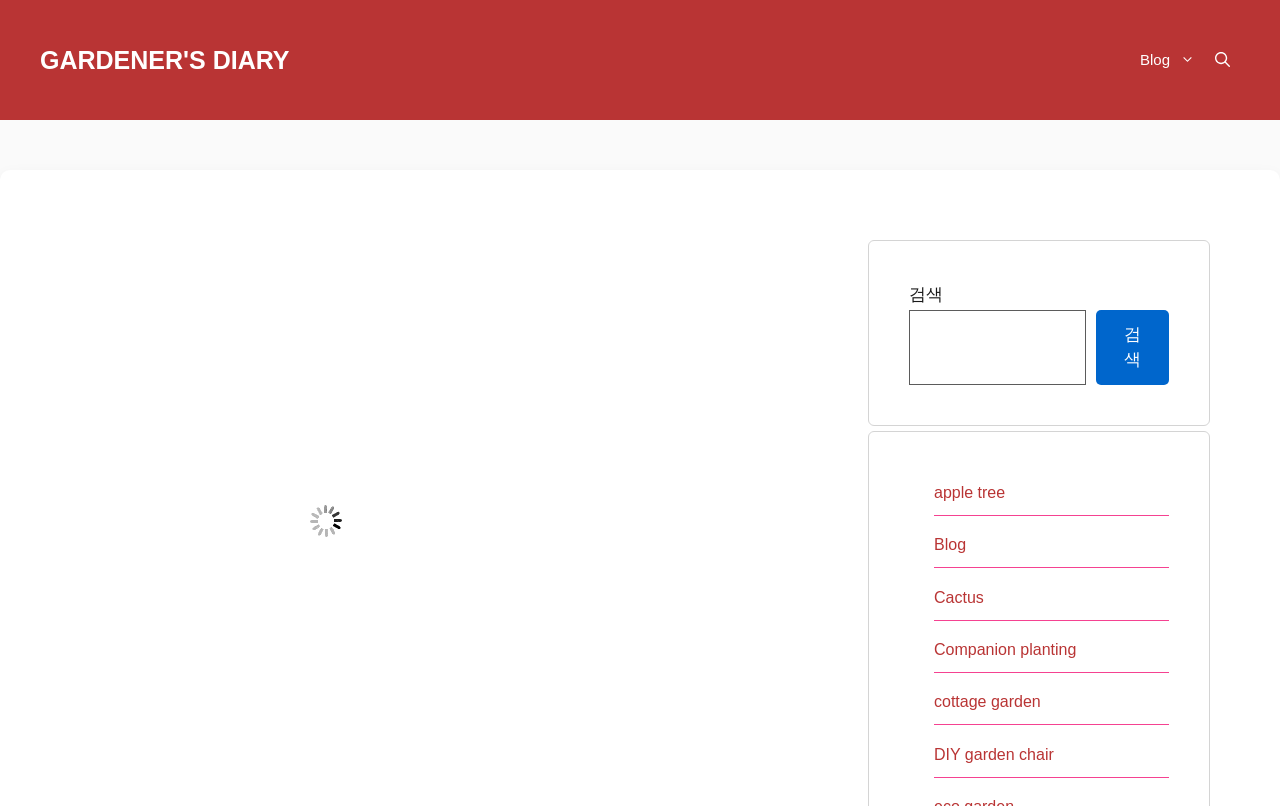Use one word or a short phrase to answer the question provided: 
How many navigation links are there?

3